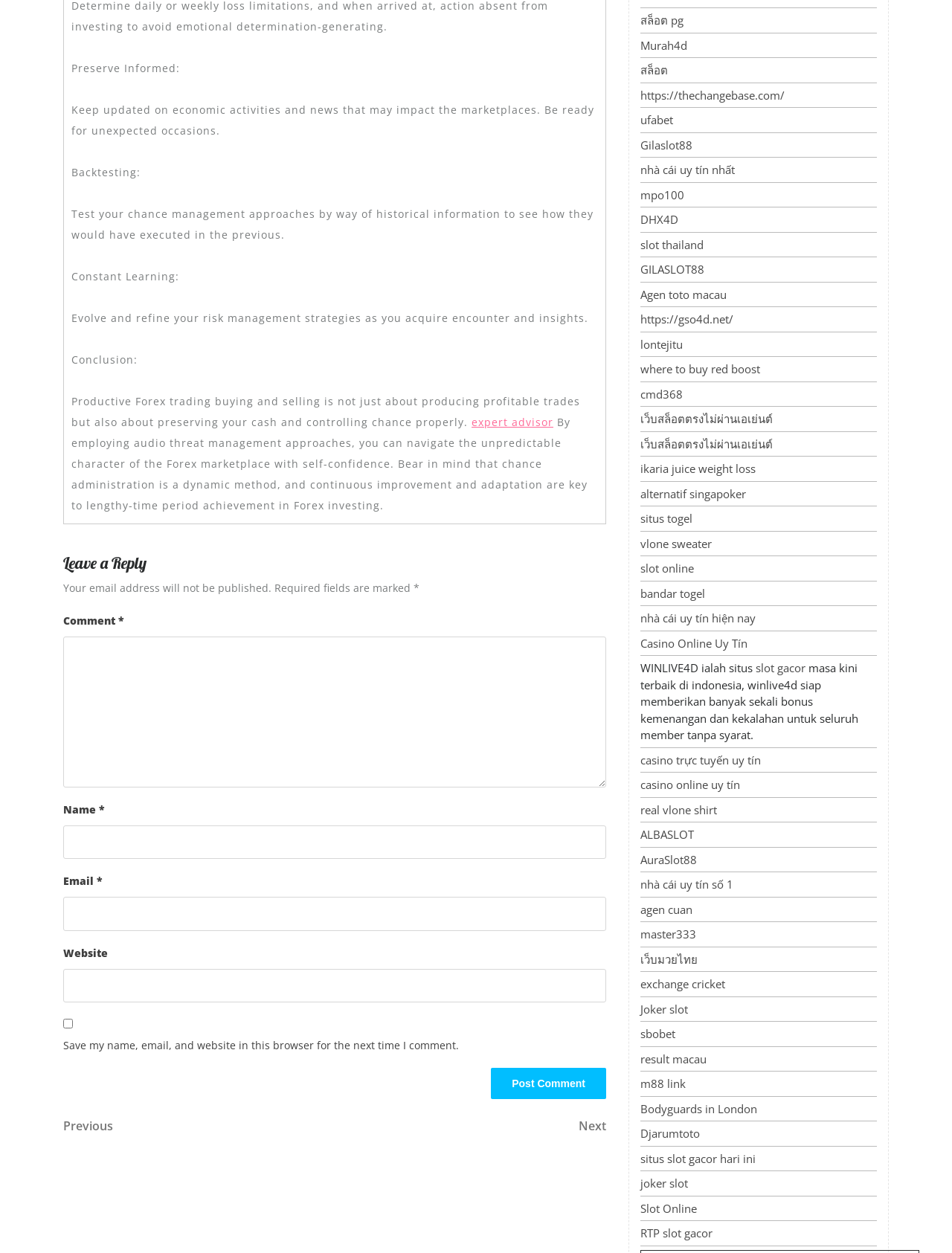How many fields are required to be filled in to post a comment?
Please ensure your answer is as detailed and informative as possible.

The 'Leave a Reply' section contains fields for entering a name, email, and comment, all of which are marked as required. Therefore, three fields must be filled in to post a comment.